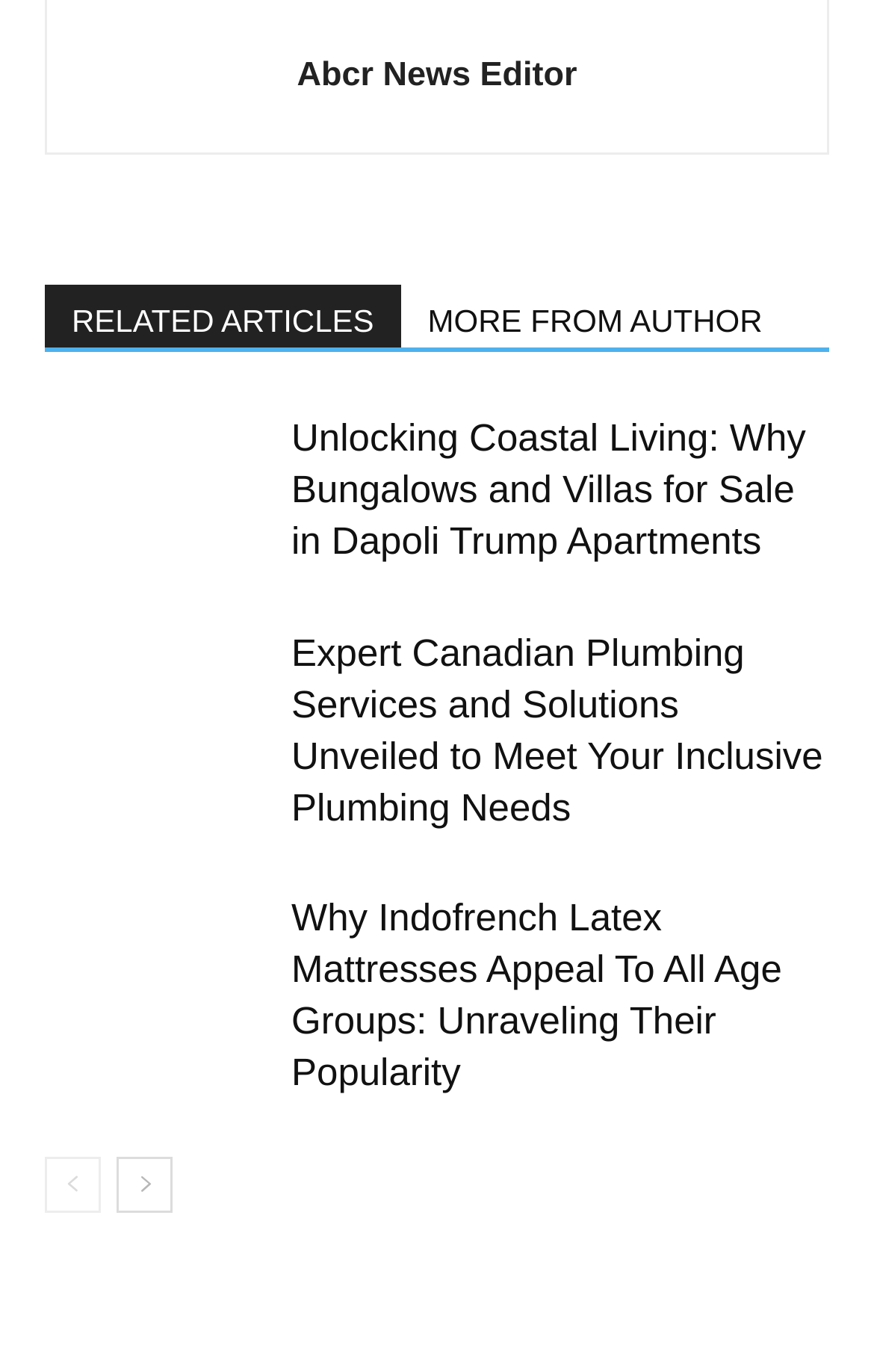Kindly determine the bounding box coordinates for the clickable area to achieve the given instruction: "read article about plumbing services".

[0.051, 0.457, 0.308, 0.57]